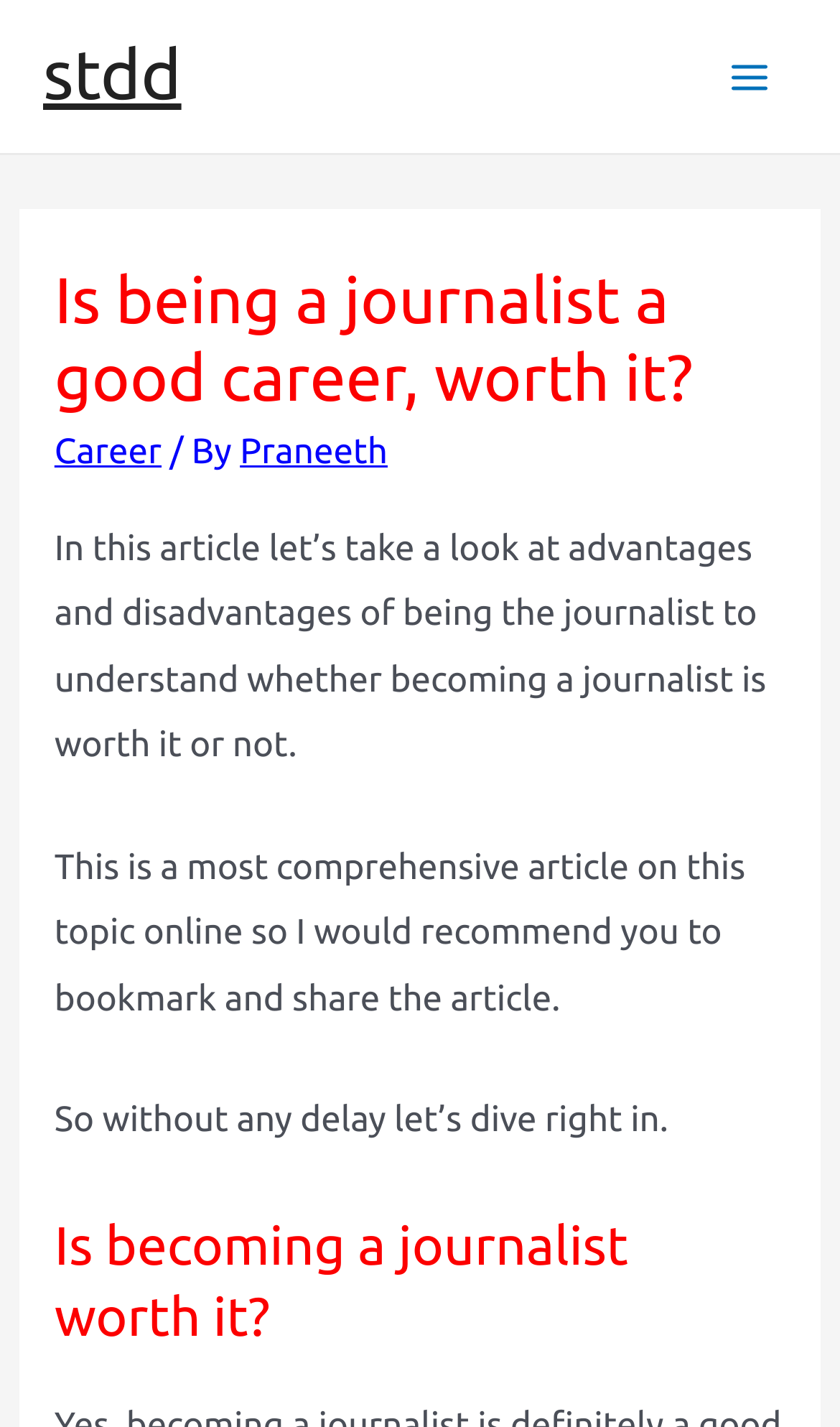Explain the webpage's design and content in an elaborate manner.

The webpage is about discussing whether being a journalist is a good career choice. At the top left, there is a link to "stdd". On the top right, there is a button labeled "Main Menu" with an image next to it. Below the button, there is a header section that spans almost the entire width of the page. 

In the header section, there is a heading that repeats the title "Is being a journalist a good career, worth it?" followed by a link to "Career" and the author's name "Praneeth". 

Below the header section, there are three paragraphs of text. The first paragraph introduces the article, explaining that it will discuss the advantages and disadvantages of being a journalist. The second paragraph recommends bookmarking and sharing the article, as it is a comprehensive resource on the topic. The third paragraph is a brief transition to the main content of the article. 

Finally, there is a heading that asks the question "Is becoming a journalist worth it?" which likely marks the beginning of the main content of the article.